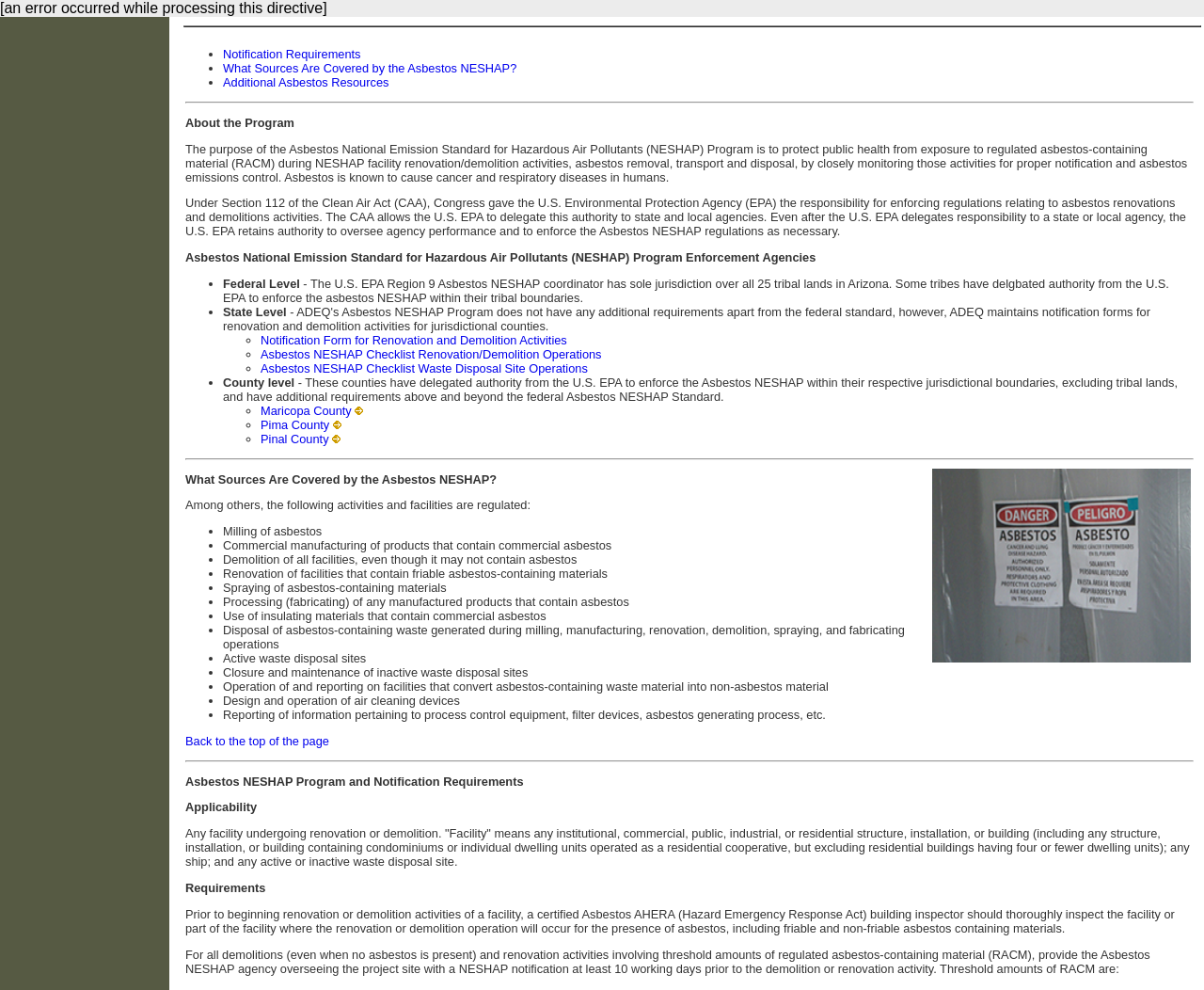Please determine the bounding box coordinates for the element that should be clicked to follow these instructions: "Get information about Maricopa County".

[0.216, 0.408, 0.292, 0.422]